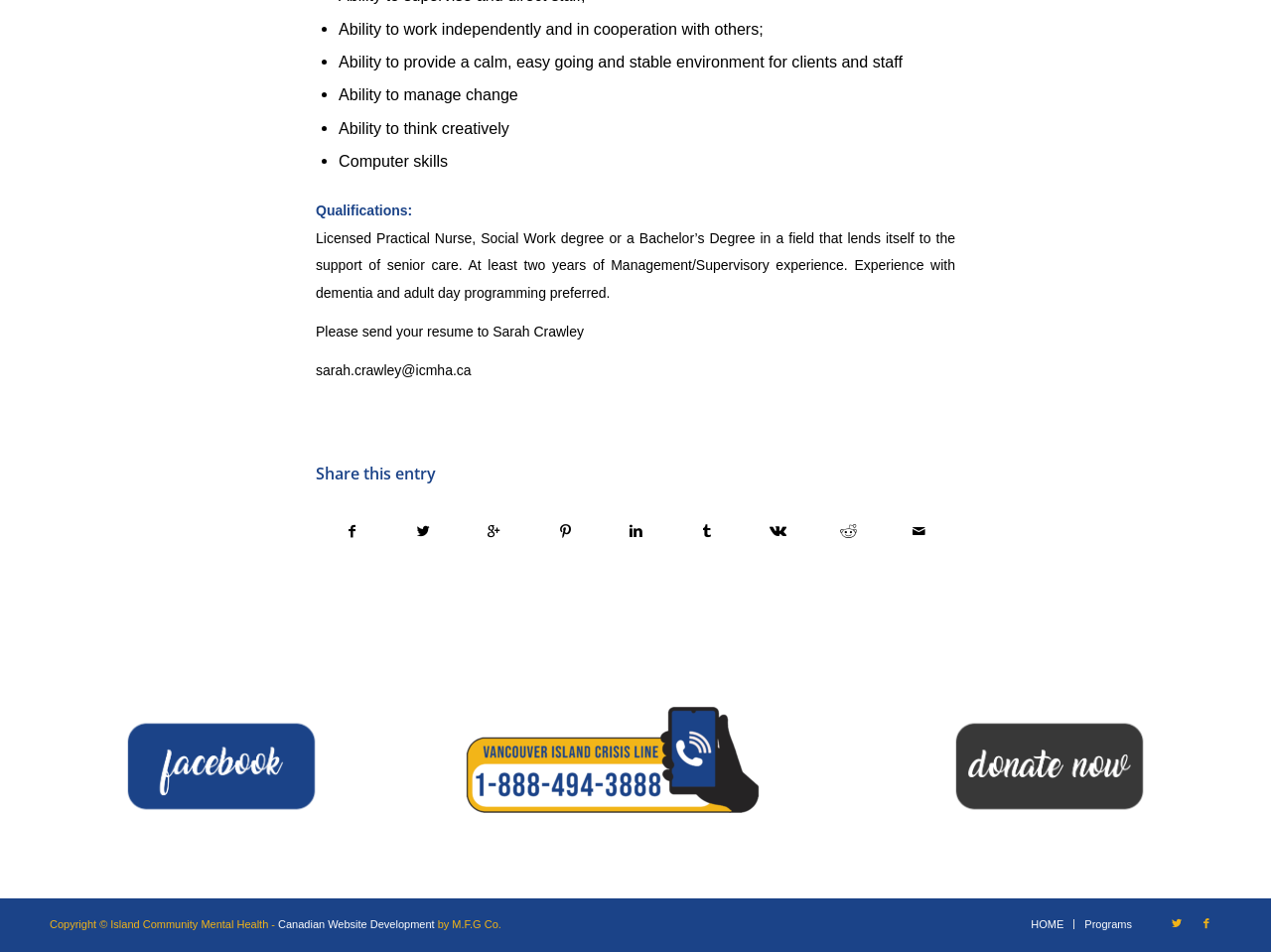Pinpoint the bounding box coordinates of the element you need to click to execute the following instruction: "Click the 'Share this entry' button". The bounding box should be represented by four float numbers between 0 and 1, in the format [left, top, right, bottom].

[0.248, 0.489, 0.752, 0.507]